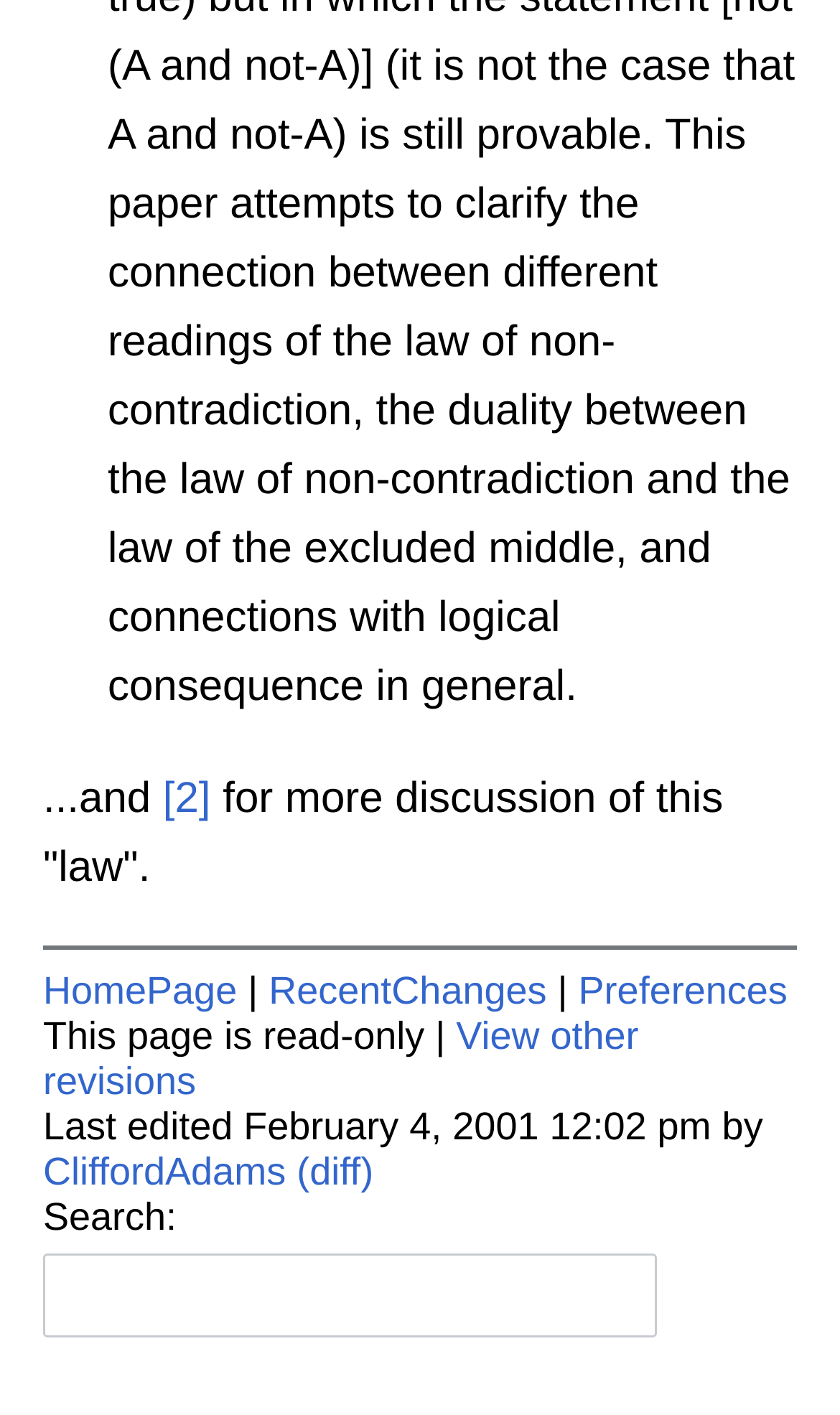Who made the last edit to this page?
Answer the question with a detailed explanation, including all necessary information.

I found the name 'CliffordAdams' next to the last edited date and time, which suggests that CliffordAdams made the last edit to this page.